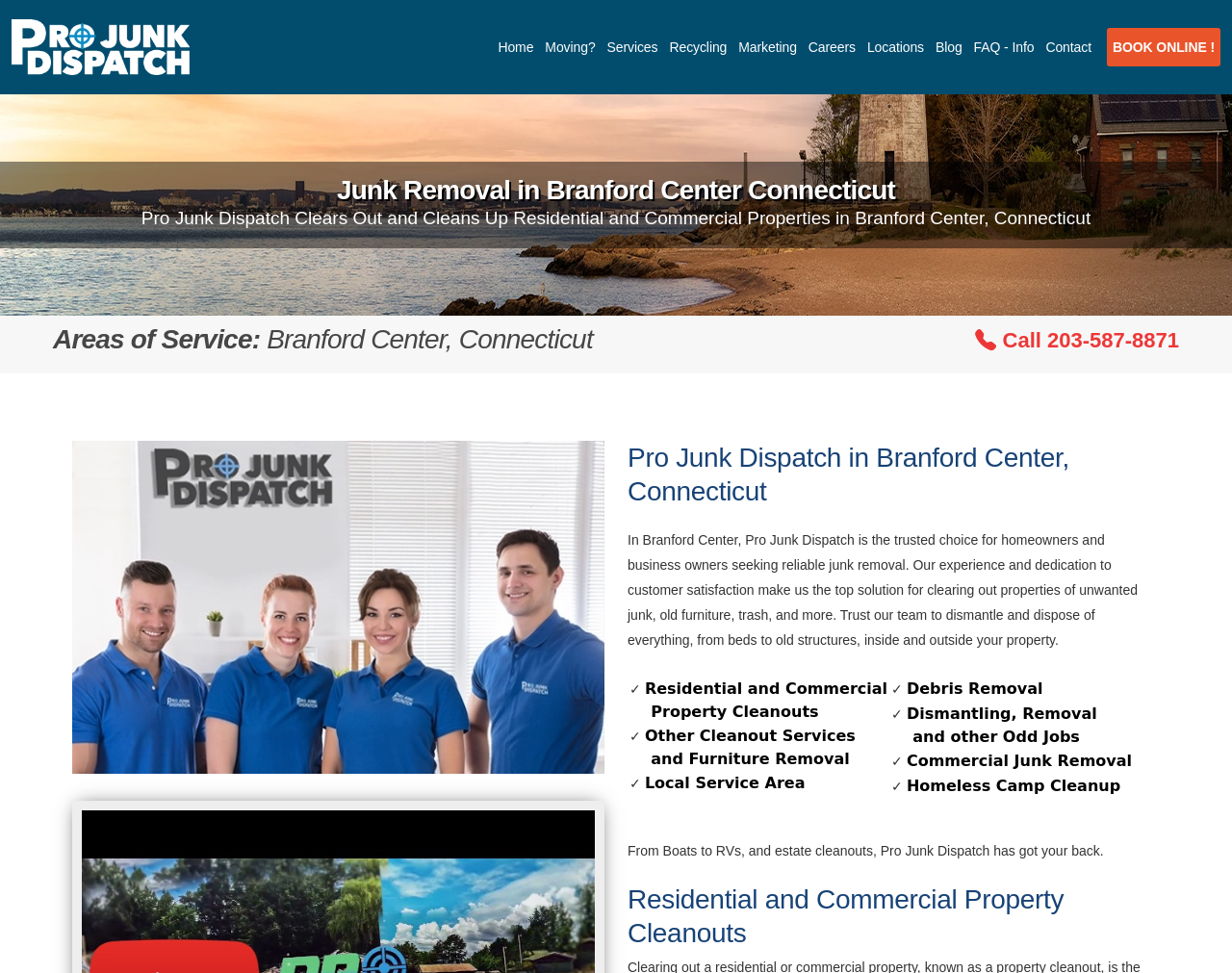Find the bounding box coordinates of the element I should click to carry out the following instruction: "Visit 'Services' page".

[0.488, 0.028, 0.539, 0.067]